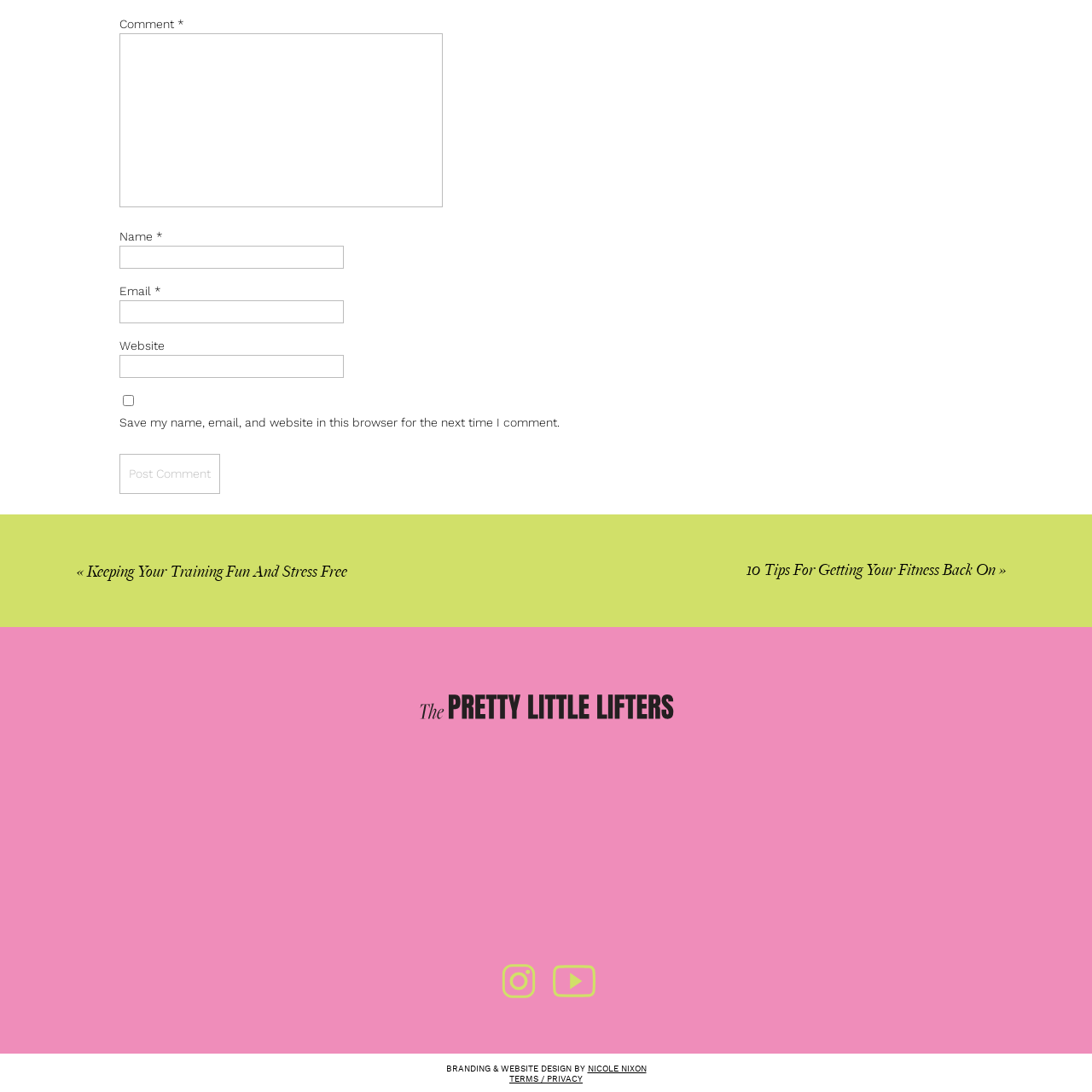Pay attention to the area highlighted by the red boundary and answer the question with a single word or short phrase: 
What is the purpose of the icon?

to invite viewers to explore additional resources